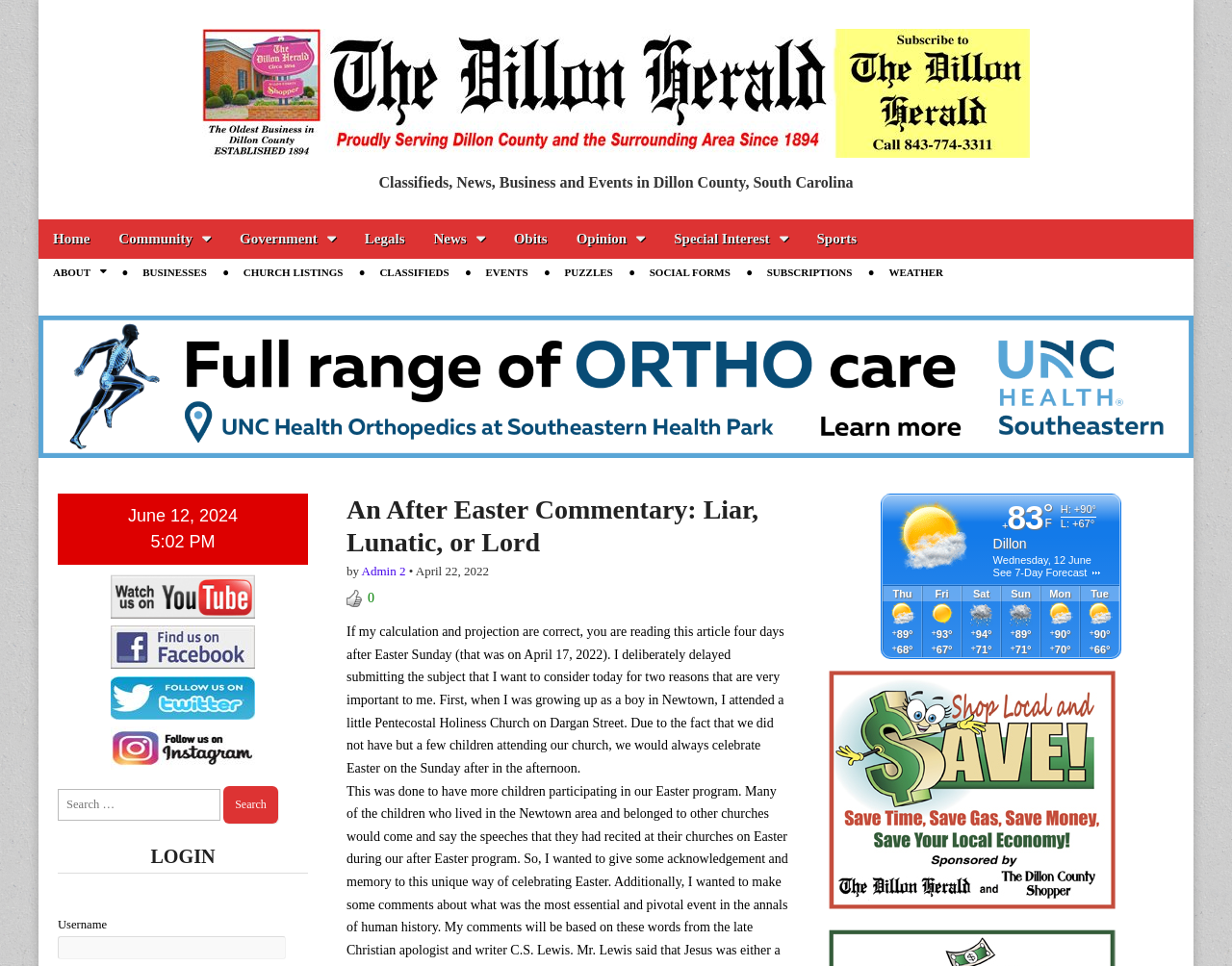Identify the bounding box for the UI element described as: "Church Listings". The coordinates should be four float numbers between 0 and 1, i.e., [left, top, right, bottom].

[0.186, 0.268, 0.29, 0.296]